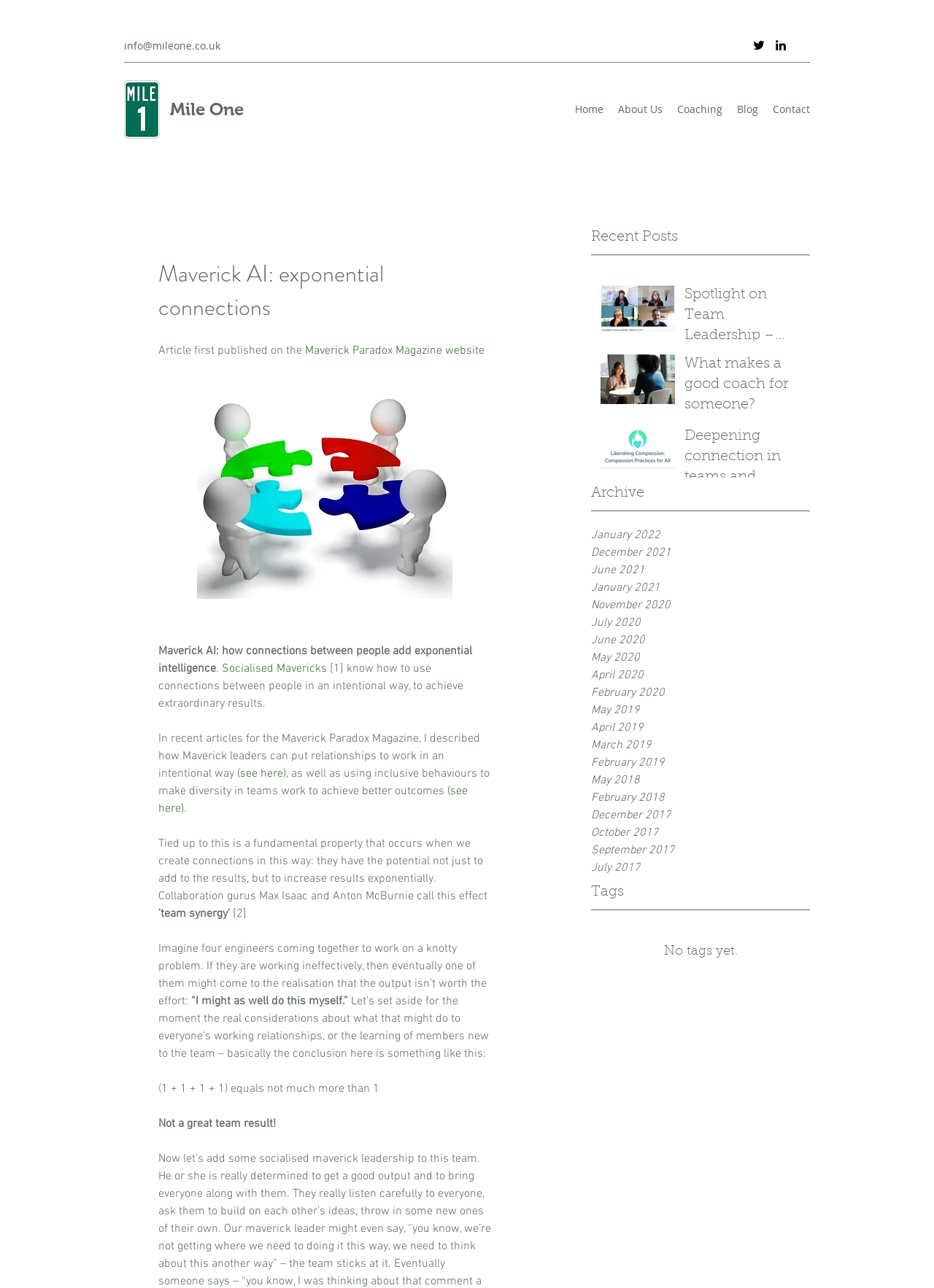Answer the question using only a single word or phrase: 
What is the topic of the recent posts?

Team Leadership, Coaching, Connection